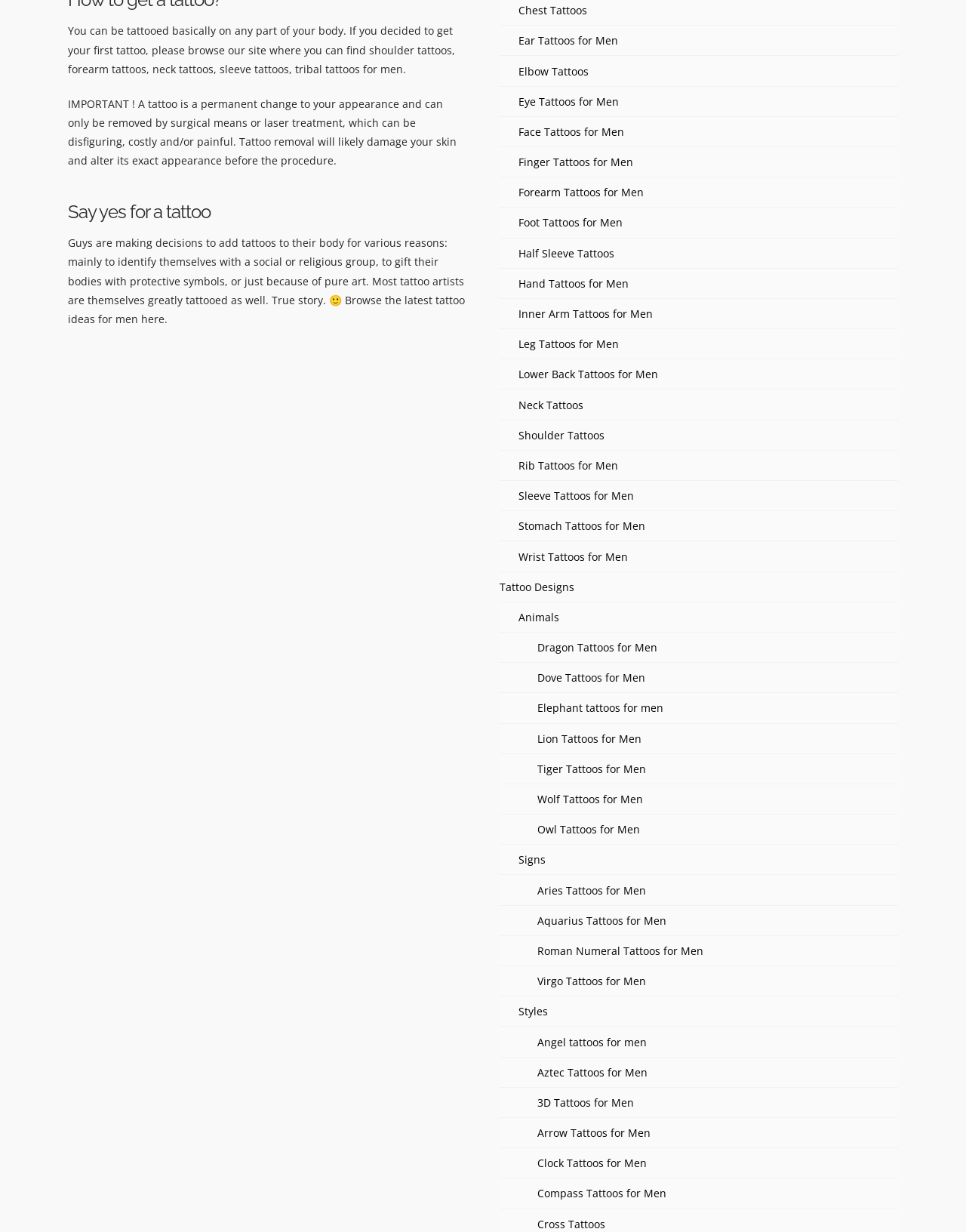Indicate the bounding box coordinates of the clickable region to achieve the following instruction: "Explore tattoo designs."

[0.517, 0.47, 0.595, 0.483]